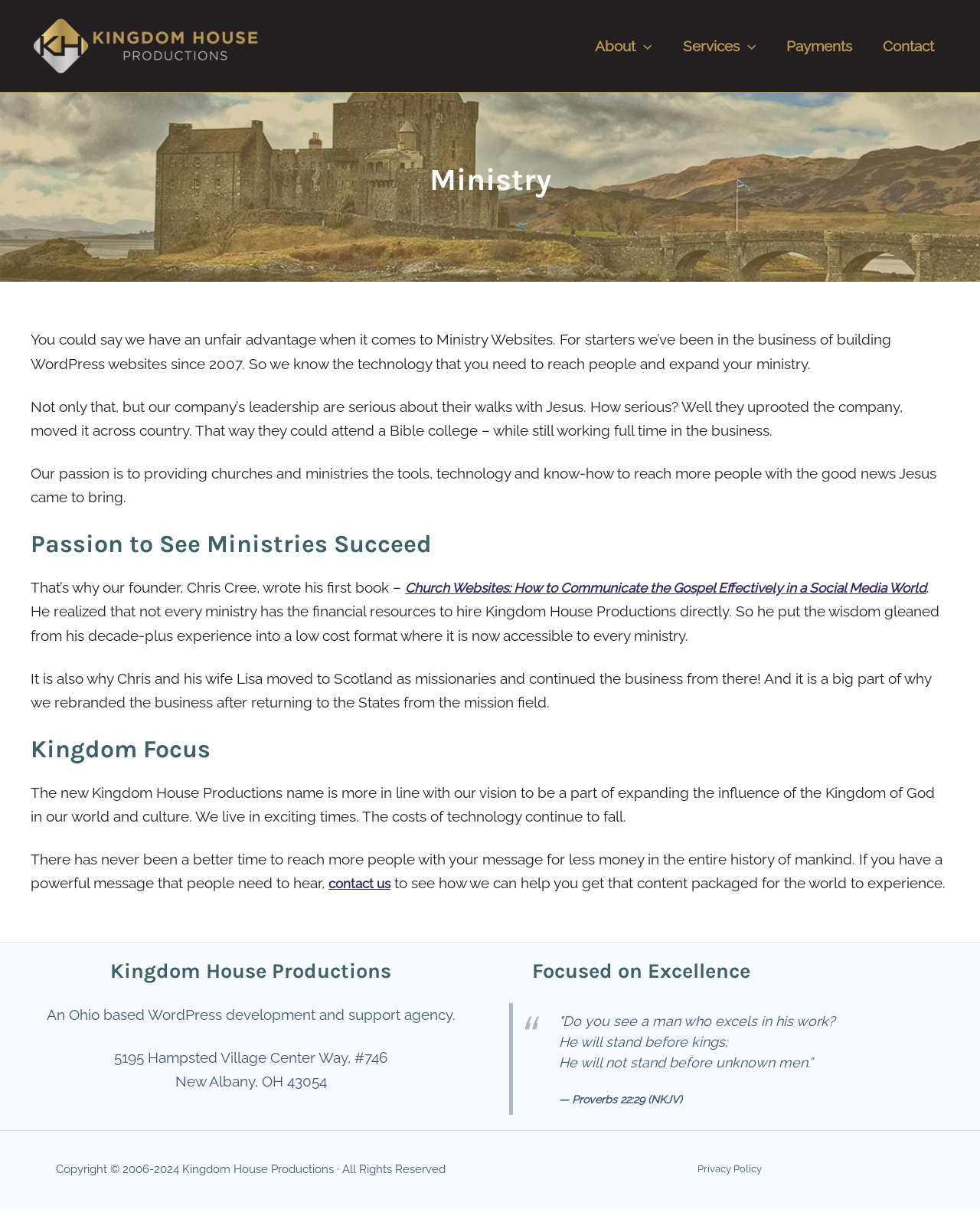Describe every aspect of the webpage in a detailed manner.

The webpage is about Kingdom House Productions, a ministry-focused WordPress development and support agency. At the top left, there is a logo of Kingdom House Productions, which is a link. To the right of the logo, there is a navigation menu with links to "About", "Services", "Payments", and "Contact". 

Below the navigation menu, there is a heading that reads "Ministry". The main content of the page is divided into sections, each with a heading. The first section describes the unfair advantage of Kingdom House Productions in building ministry websites, citing their experience and the company leadership's commitment to their faith. 

The next section, "Passion to See Ministries Succeed", explains the company's passion for providing churches and ministries with the tools and technology to reach more people with the good news of Jesus. It also mentions the founder's book, "Church Websites: How to Communicate the Gospel Effectively in a Social Media World". 

The third section, "Kingdom Focus", discusses the company's vision to expand the influence of the Kingdom of God in the world and culture. It highlights the importance of technology in reaching more people with a powerful message. There is a call-to-action link to "contact us" to explore how Kingdom House Productions can help with content packaging.

At the bottom of the page, there is a footer section with two columns. The left column has the company's address and a heading "Kingdom House Productions" with a brief description of the company. The right column has a heading "Focused on Excellence" with a blockquote from Proverbs 22:29 (NKJV). Below the blockquote, there is a copyright notice and a link to the "Privacy Policy".